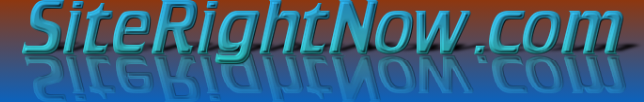Describe in detail everything you see in the image.

The image features the logo of "SiteRightNow.com," designed with a stylized, three-dimensional text effect. The name "SiteRightNow" is presented in a vibrant aqua color, appearing bold and eye-catching against a gradient background that transitions from orange to deep blue. The logo's design suggests a contemporary and tech-savvy image, emphasizing the website's focus on website creation and management services. A subtle reflection effect below the text enhances the visual dynamics, reinforcing the site's modern aesthetic and appeal to digital users seeking website solutions.